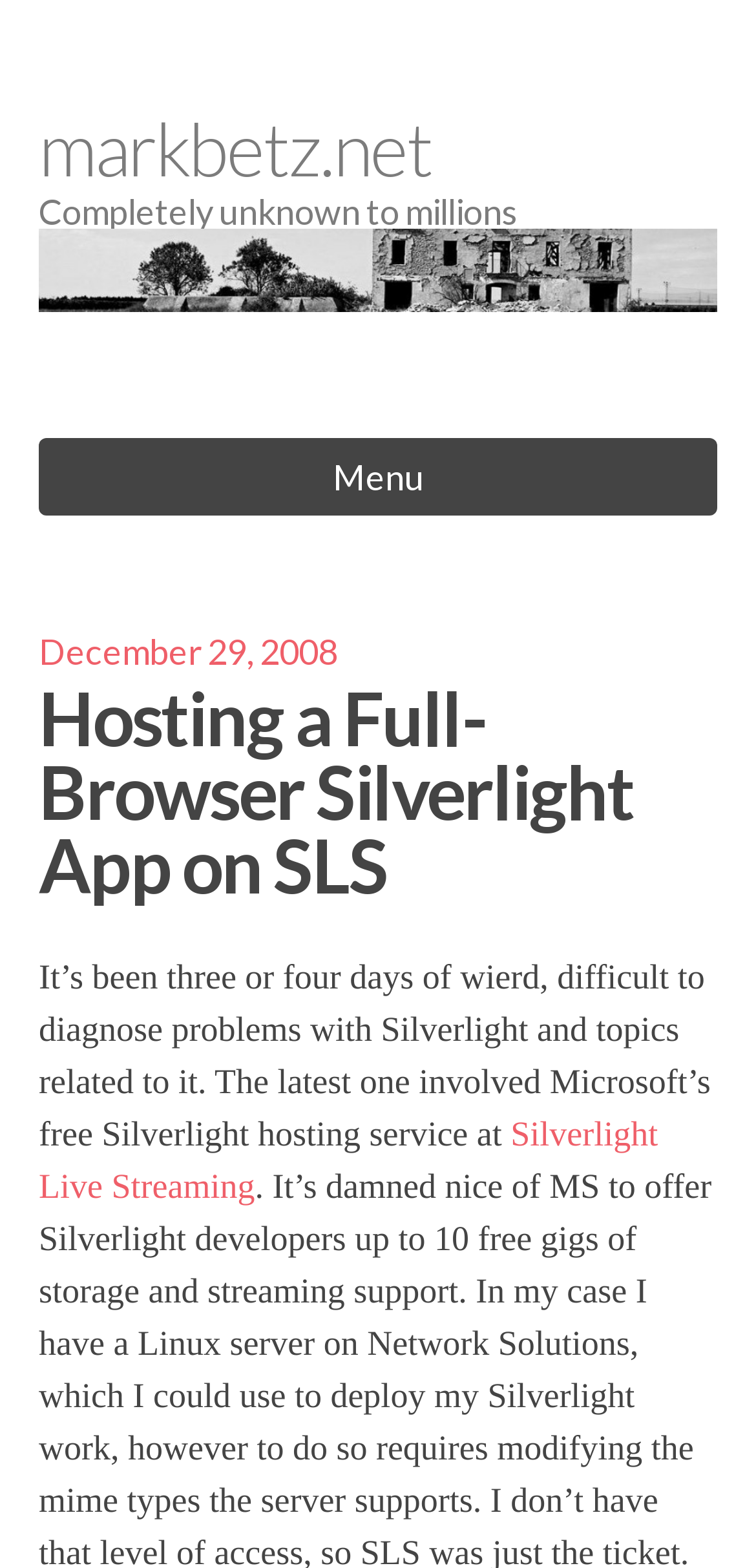What is the name of the website?
Answer the question based on the image using a single word or a brief phrase.

markbetz.net